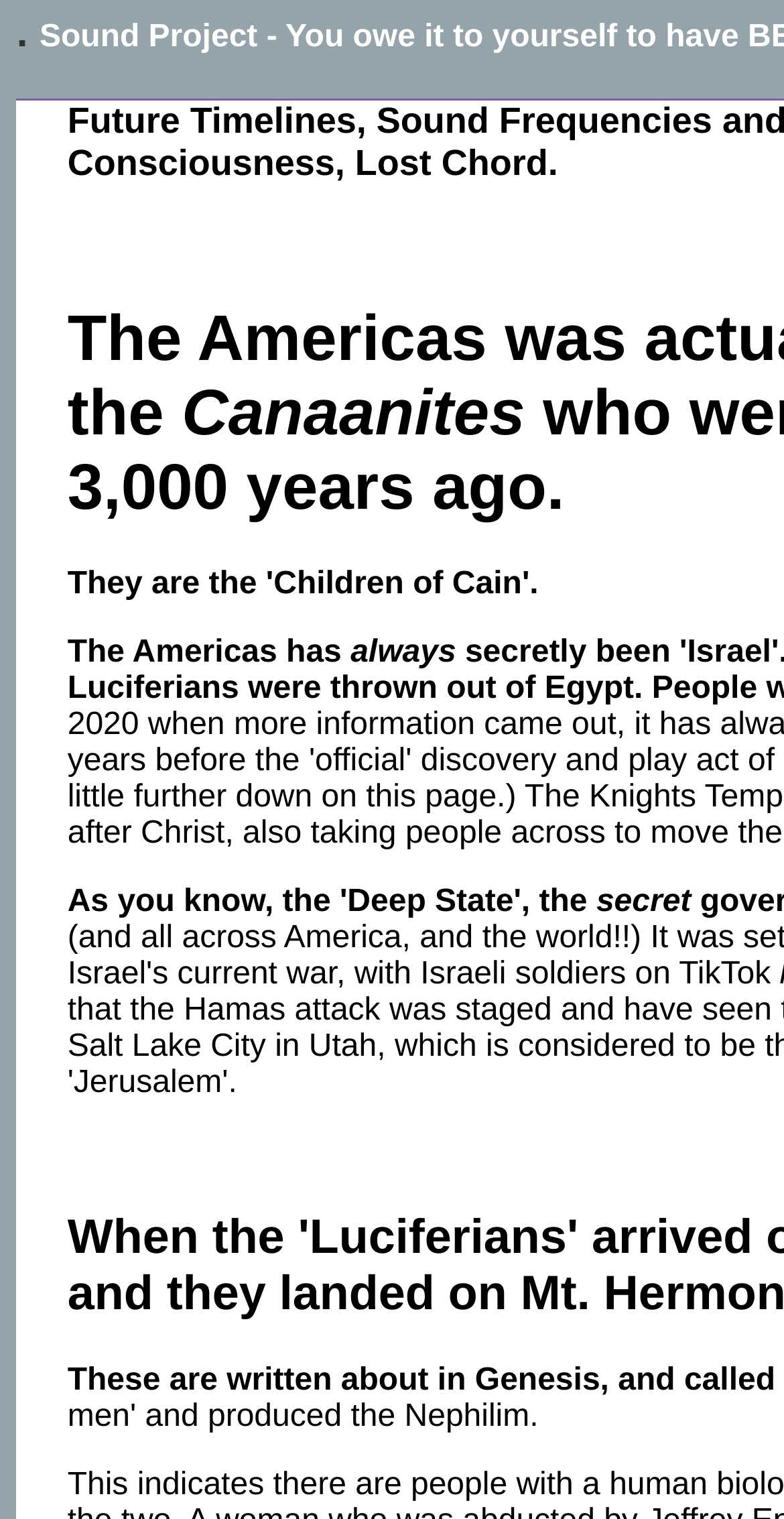Please locate and generate the primary heading on this webpage.

The Americas was actually set up as the new land for the Canaanites who were thrown out of Egypt over 3,000 years ago.